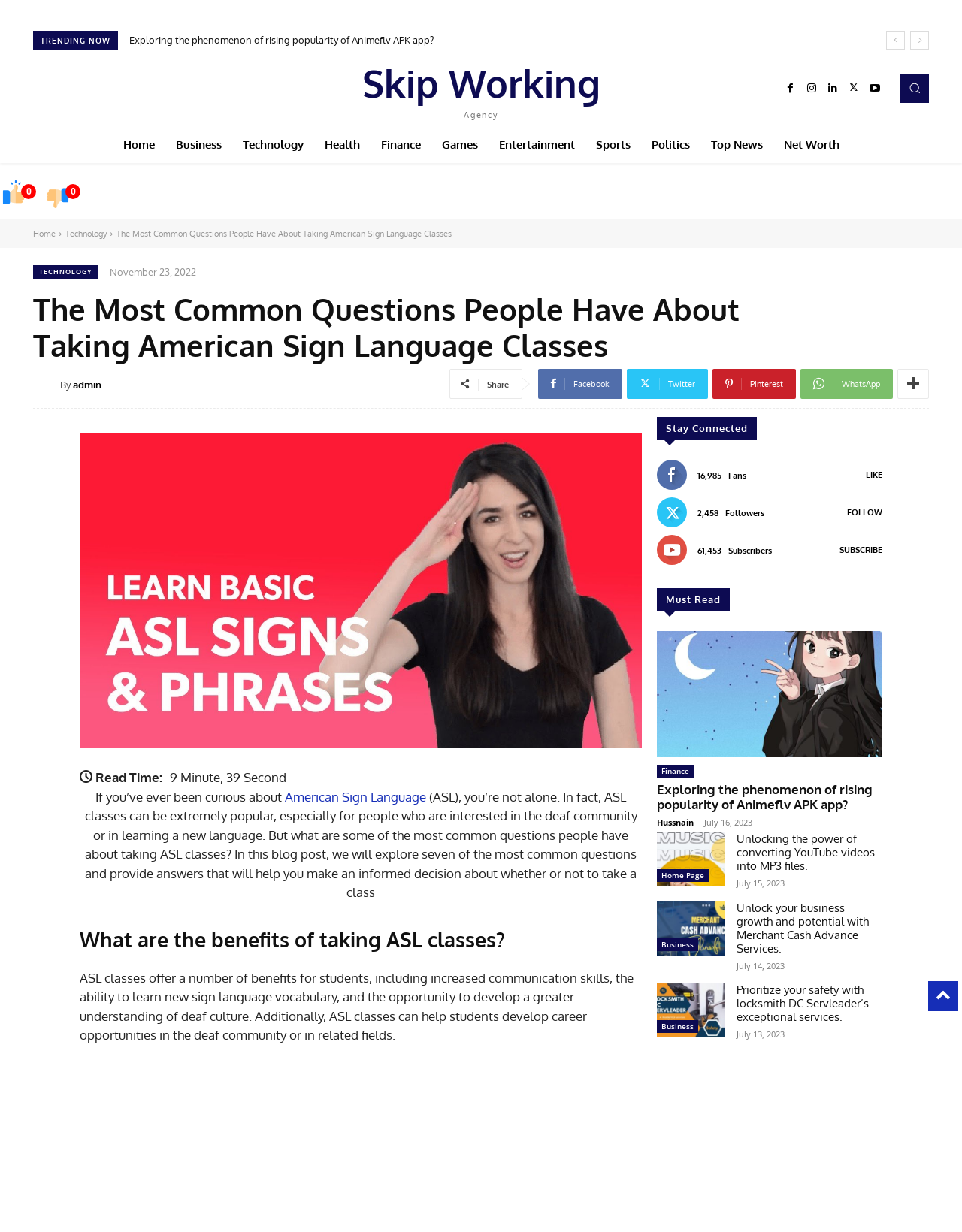Determine the bounding box coordinates for the clickable element required to fulfill the instruction: "Read the article about American Sign Language classes". Provide the coordinates as four float numbers between 0 and 1, i.e., [left, top, right, bottom].

[0.083, 0.351, 0.667, 0.607]